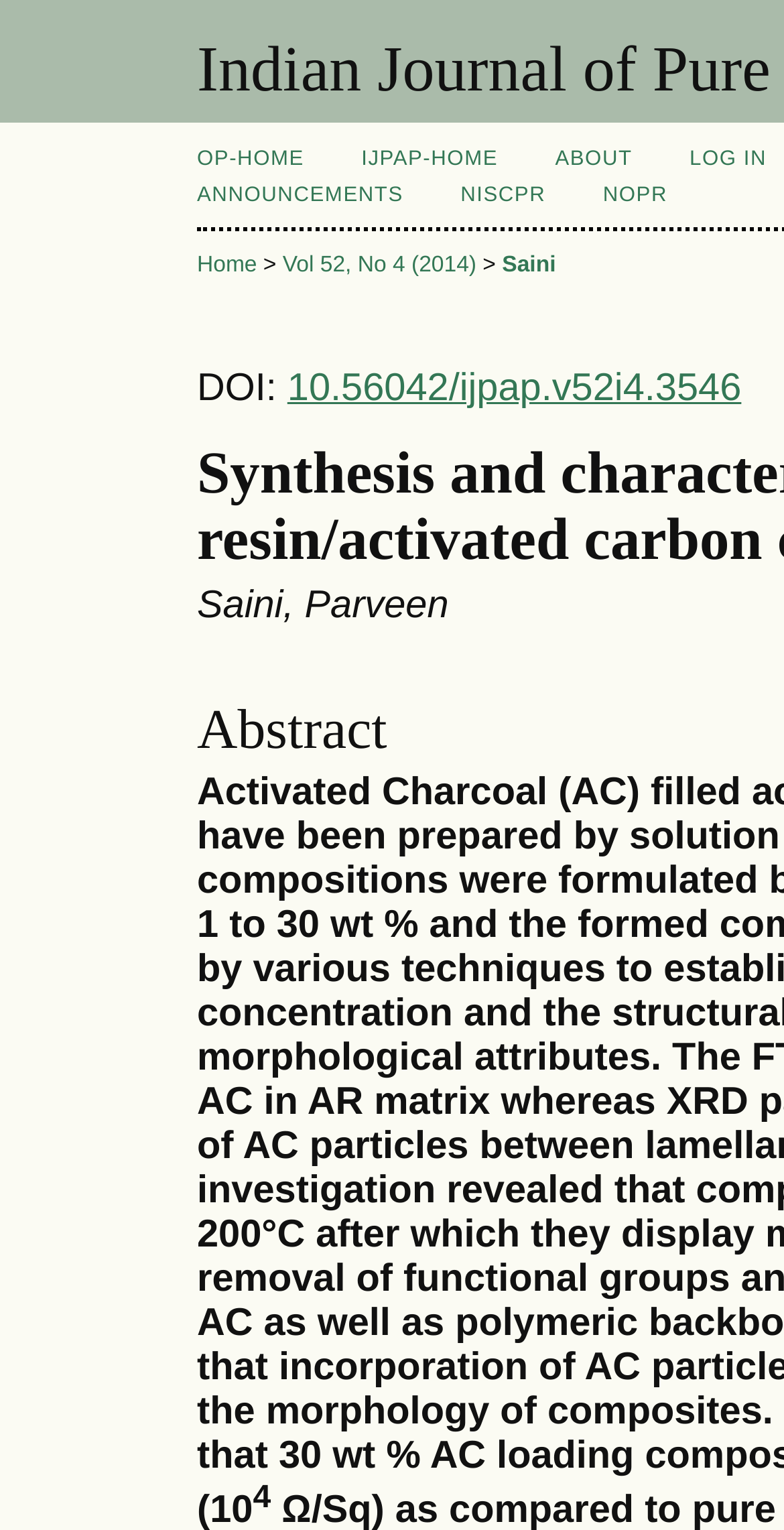Pinpoint the bounding box coordinates for the area that should be clicked to perform the following instruction: "read article about Vol 52, No 4".

[0.36, 0.166, 0.608, 0.182]